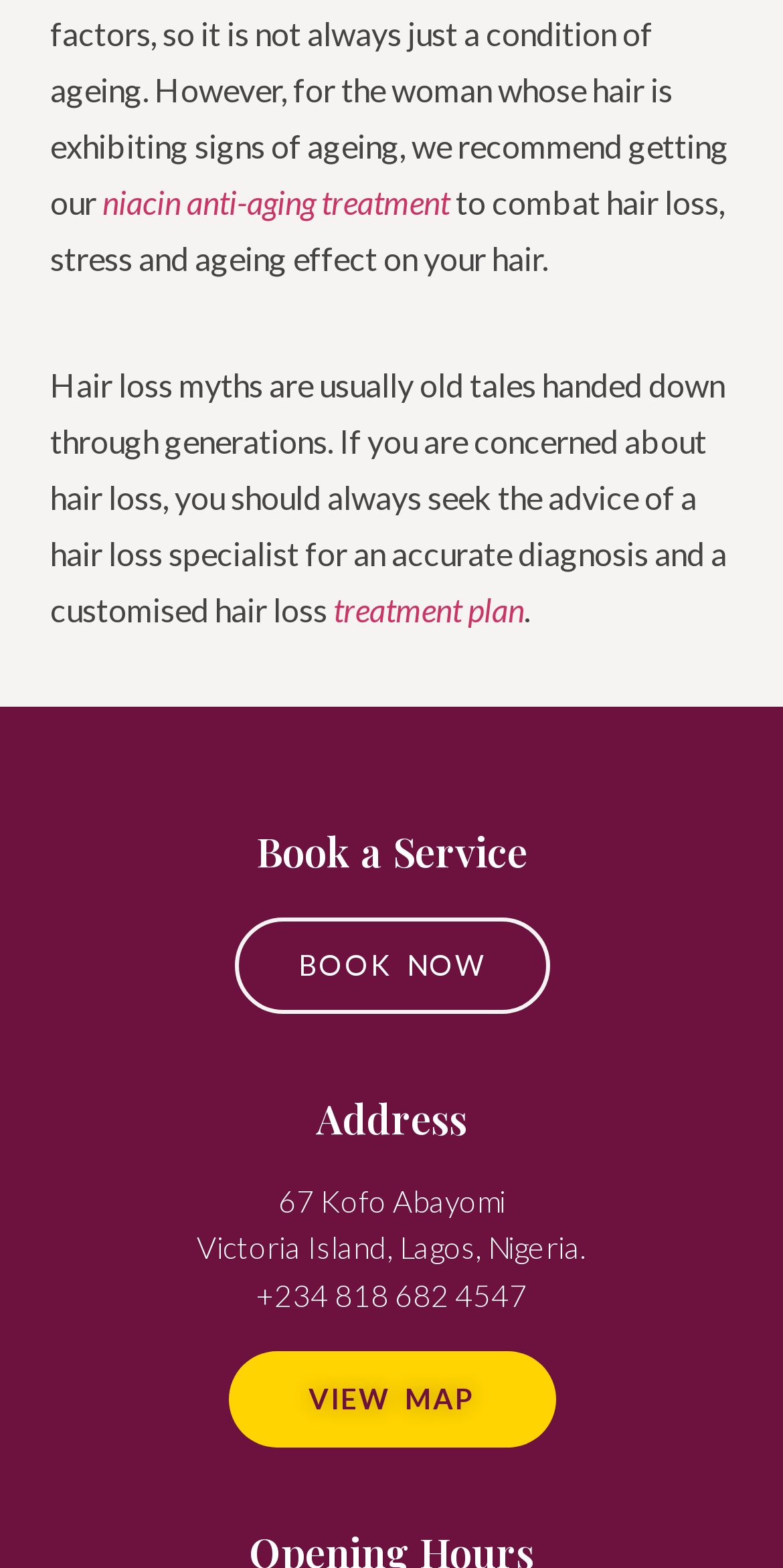What is the address of the service location?
From the details in the image, provide a complete and detailed answer to the question.

The address is mentioned in the 'Address' section, which includes '67 Kofo Abayomi' and 'Victoria Island, Lagos, Nigeria'.